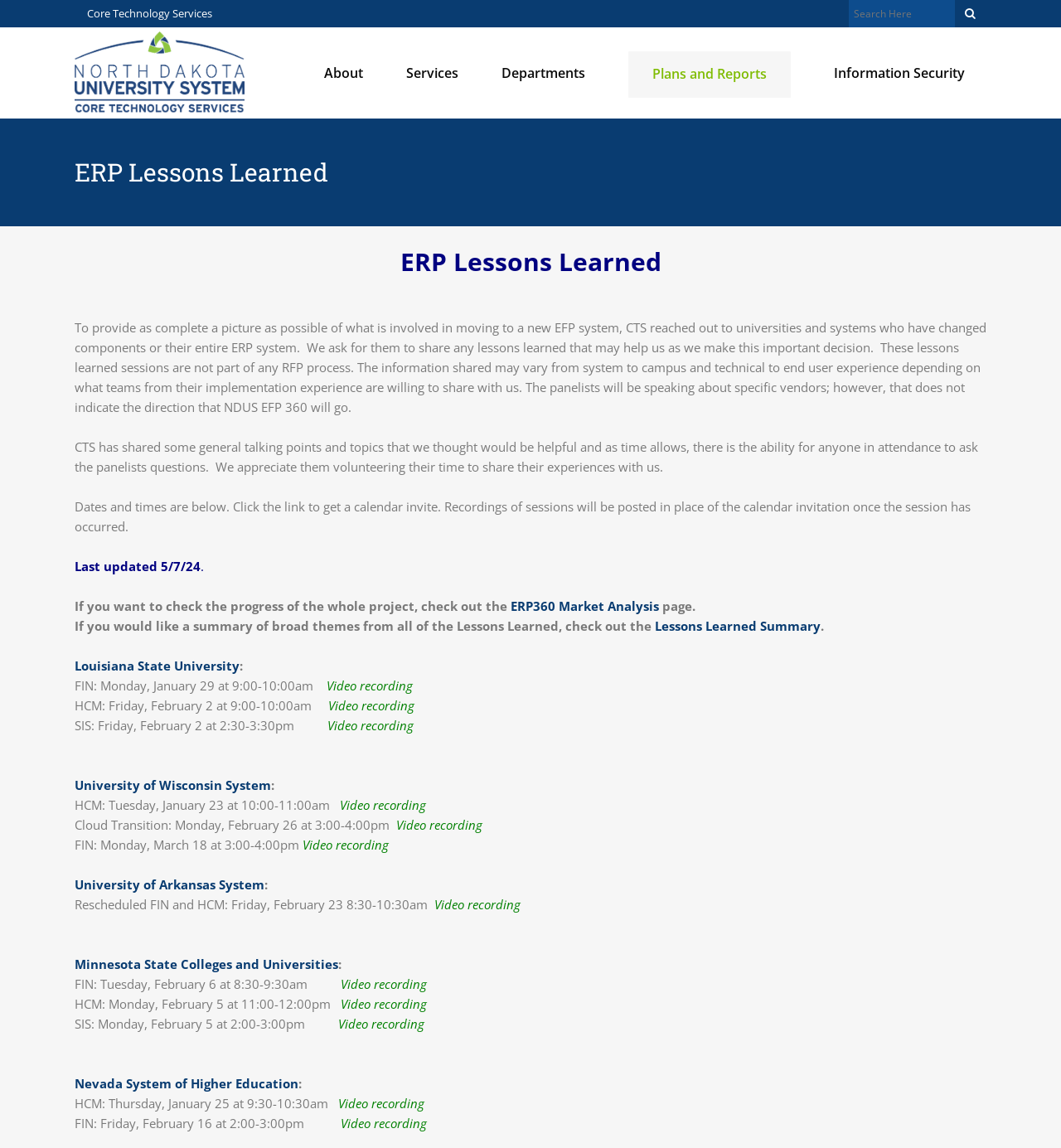From the given element description: "University of Arkansas System", find the bounding box for the UI element. Provide the coordinates as four float numbers between 0 and 1, in the order [left, top, right, bottom].

[0.07, 0.763, 0.249, 0.777]